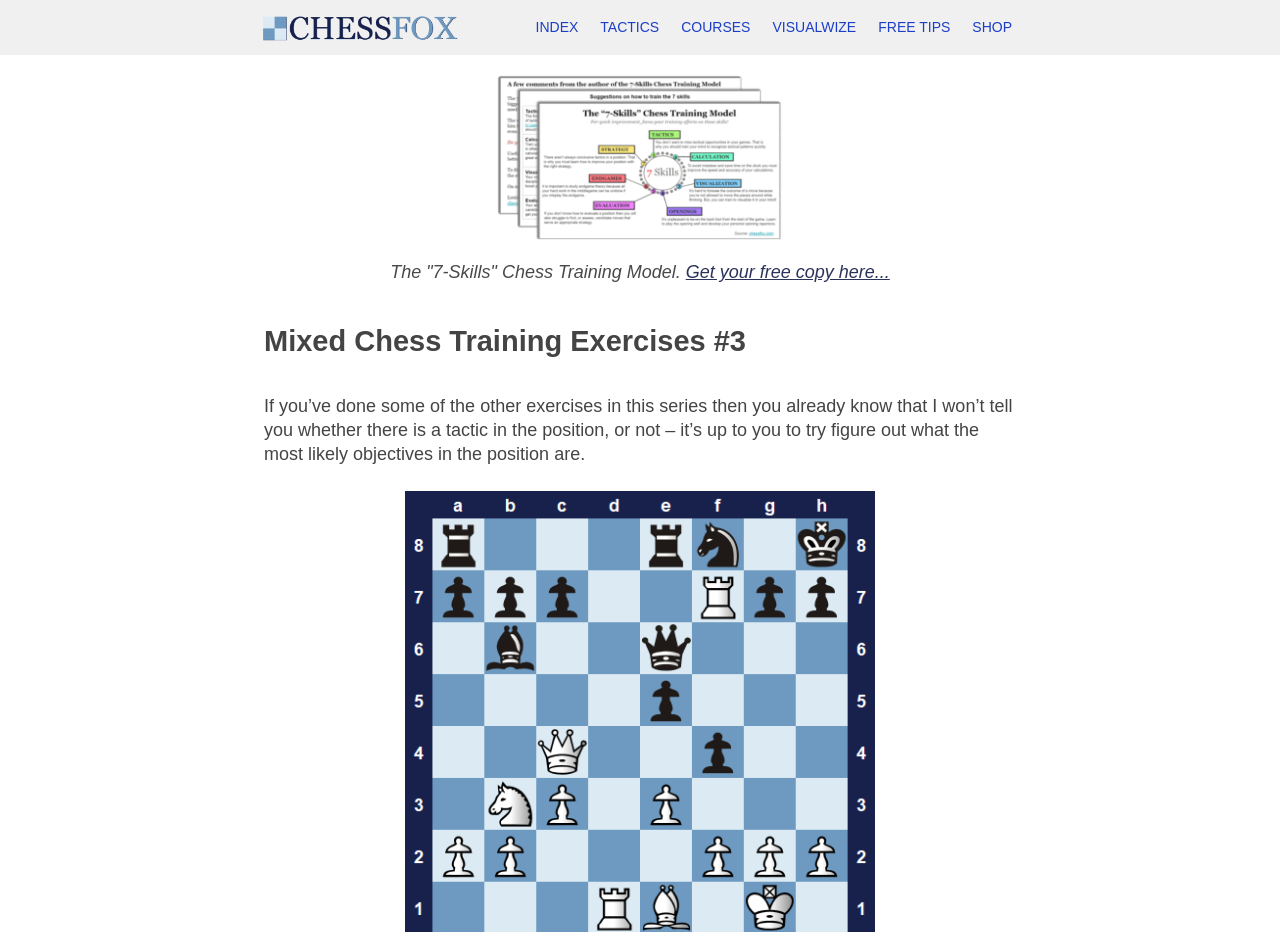Find the bounding box coordinates of the clickable area that will achieve the following instruction: "Read the Mixed Chess Training Exercises #3 article".

[0.206, 0.348, 0.794, 0.385]